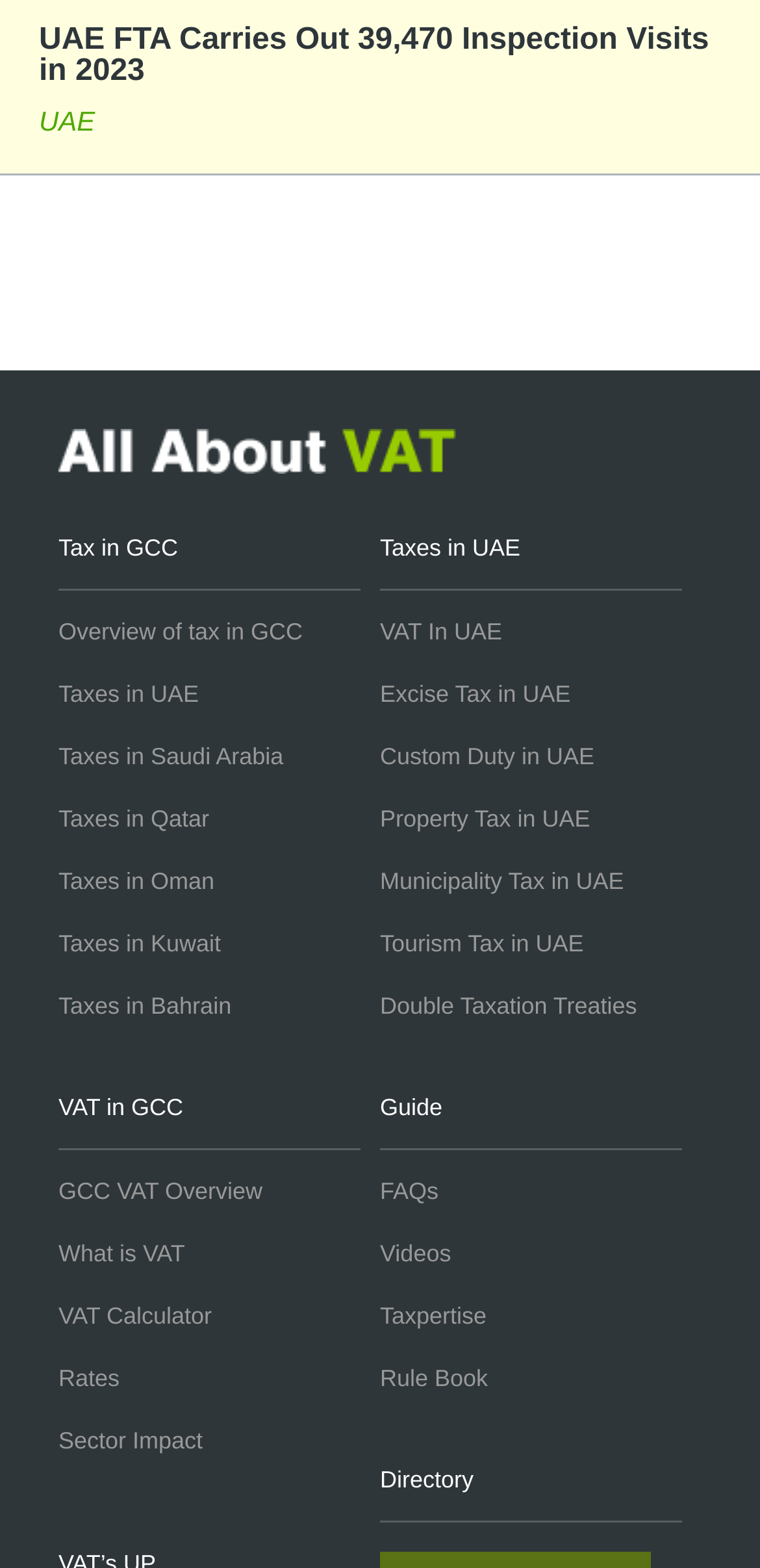Please identify the bounding box coordinates of the region to click in order to complete the task: "Click on the link to learn about taxes in UAE". The coordinates must be four float numbers between 0 and 1, specified as [left, top, right, bottom].

[0.077, 0.329, 0.474, 0.377]